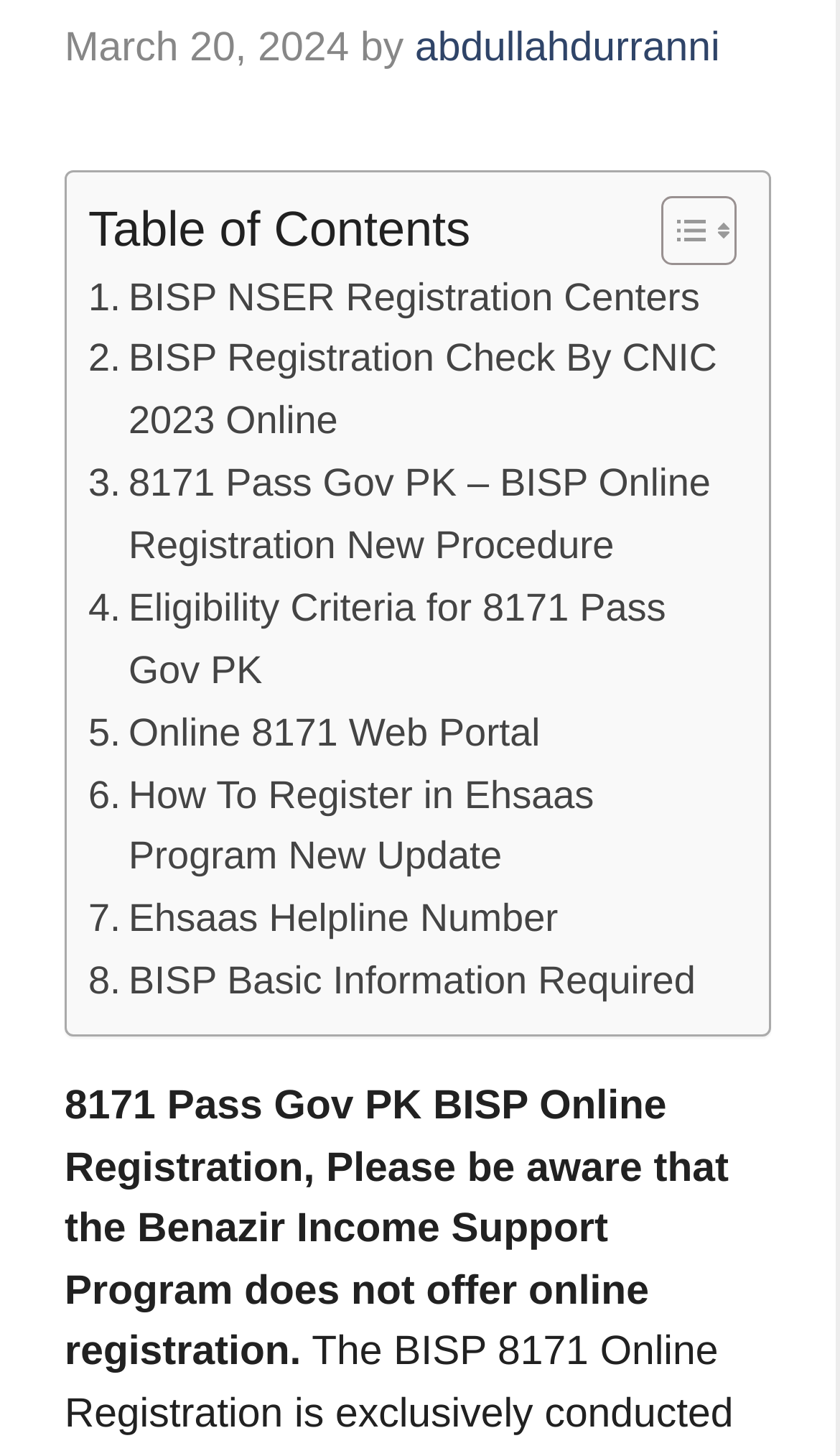Using the element description Ehsaas Helpline Number, predict the bounding box coordinates for the UI element. Provide the coordinates in (top-left x, top-left y, bottom-right x, bottom-right y) format with values ranging from 0 to 1.

[0.105, 0.61, 0.664, 0.653]